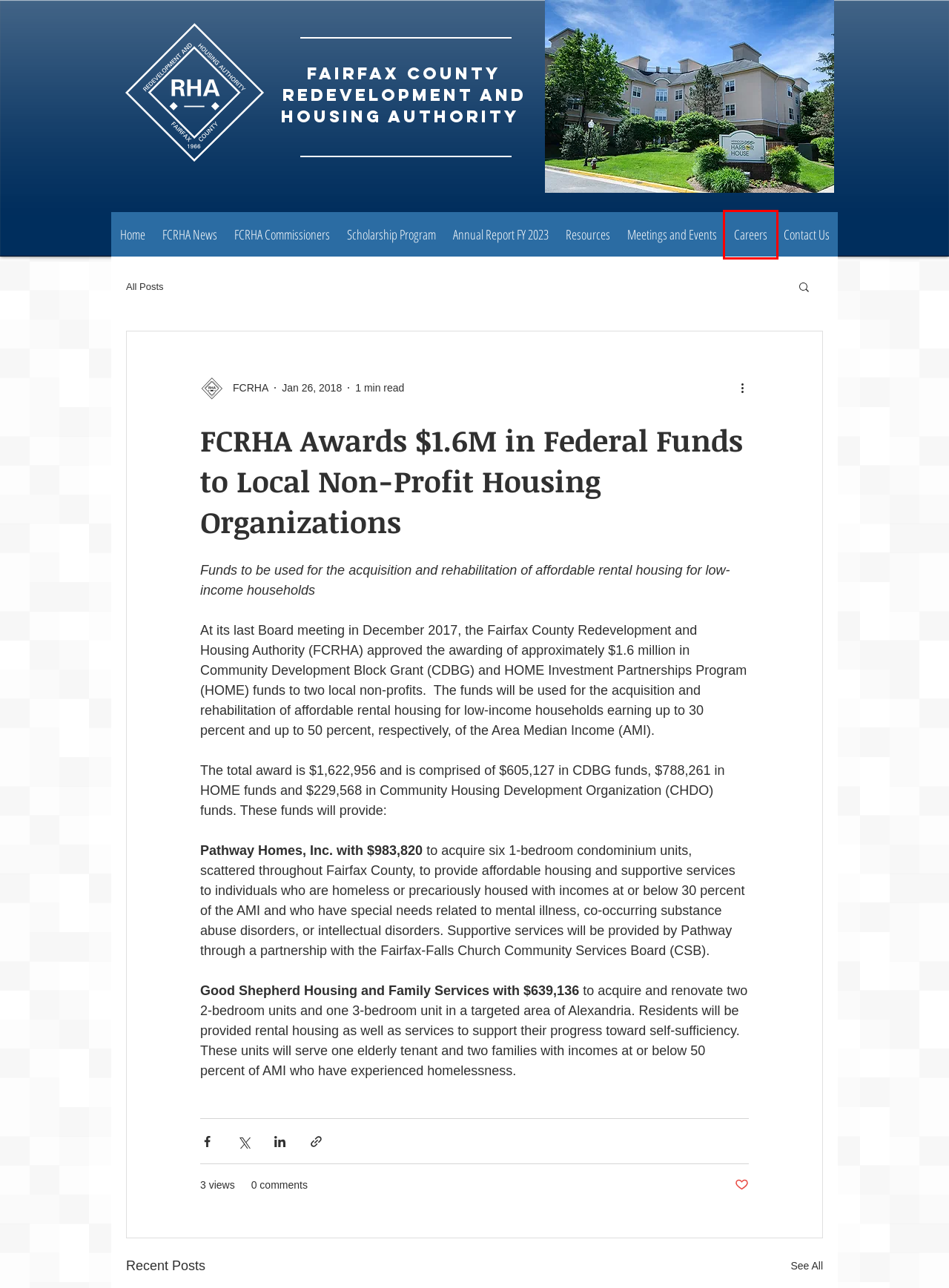You see a screenshot of a webpage with a red bounding box surrounding an element. Pick the webpage description that most accurately represents the new webpage after interacting with the element in the red bounding box. The options are:
A. FCRHA Commissioners | fcrha
B. Fairfax County Affordable Housing Leader Featured at National Industry Event
C. Fairfax County Housing and Planning Departments Receive Prestigious State Recognition
D. Careers | fcrha
E. Contact Us | fcrha
F. FCRHA News | fcrha
G. Scholarship Program | Fairfax County Redevelopment and Housing Authority
H. U.S. Department of Housing and Urban Development (HUD) Meets with Fairfax County Leaders

D